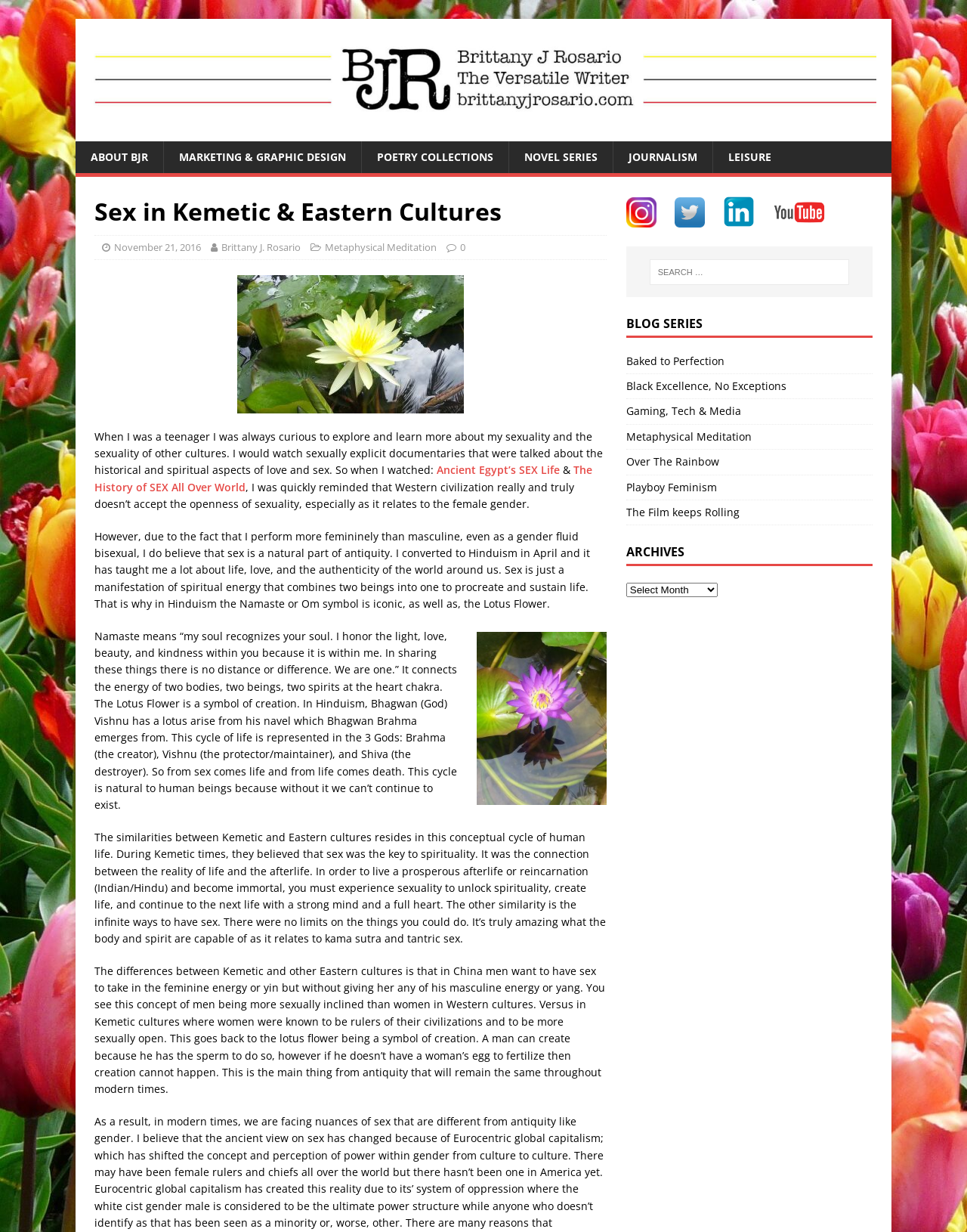What is the name of the image located below the header?
Answer the question with a detailed explanation, including all necessary information.

The name of the image can be found by looking at the image located below the header 'Sex in Kemetic & Eastern Cultures'. The image is described as '20150801_090632-2'.